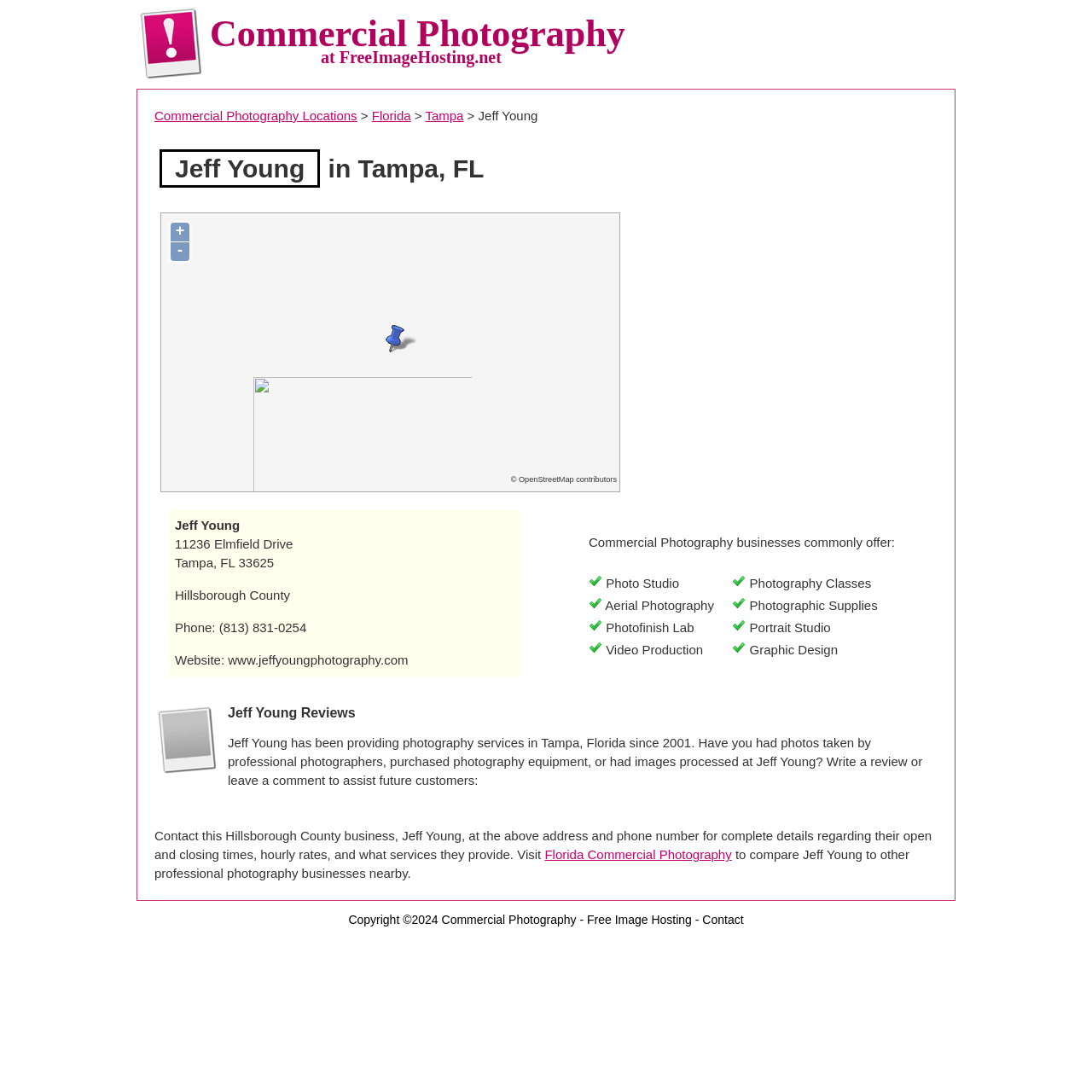Locate the bounding box coordinates of the segment that needs to be clicked to meet this instruction: "Check if Jeff Young offers Aerial Photography".

[0.538, 0.545, 0.668, 0.564]